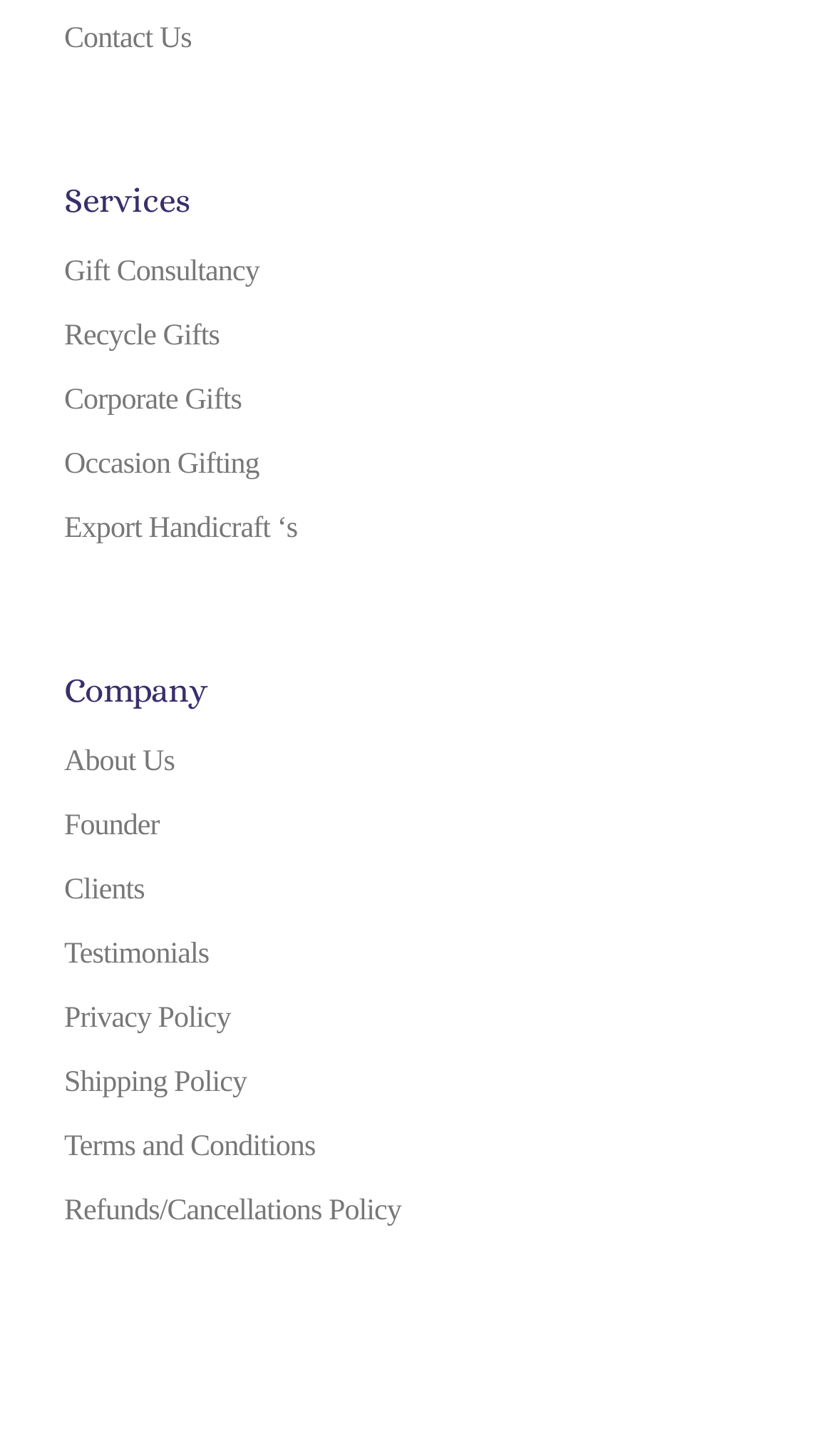Find the bounding box coordinates for the element that must be clicked to complete the instruction: "Read the 'Rocky Glen Park' post". The coordinates should be four float numbers between 0 and 1, indicated as [left, top, right, bottom].

None